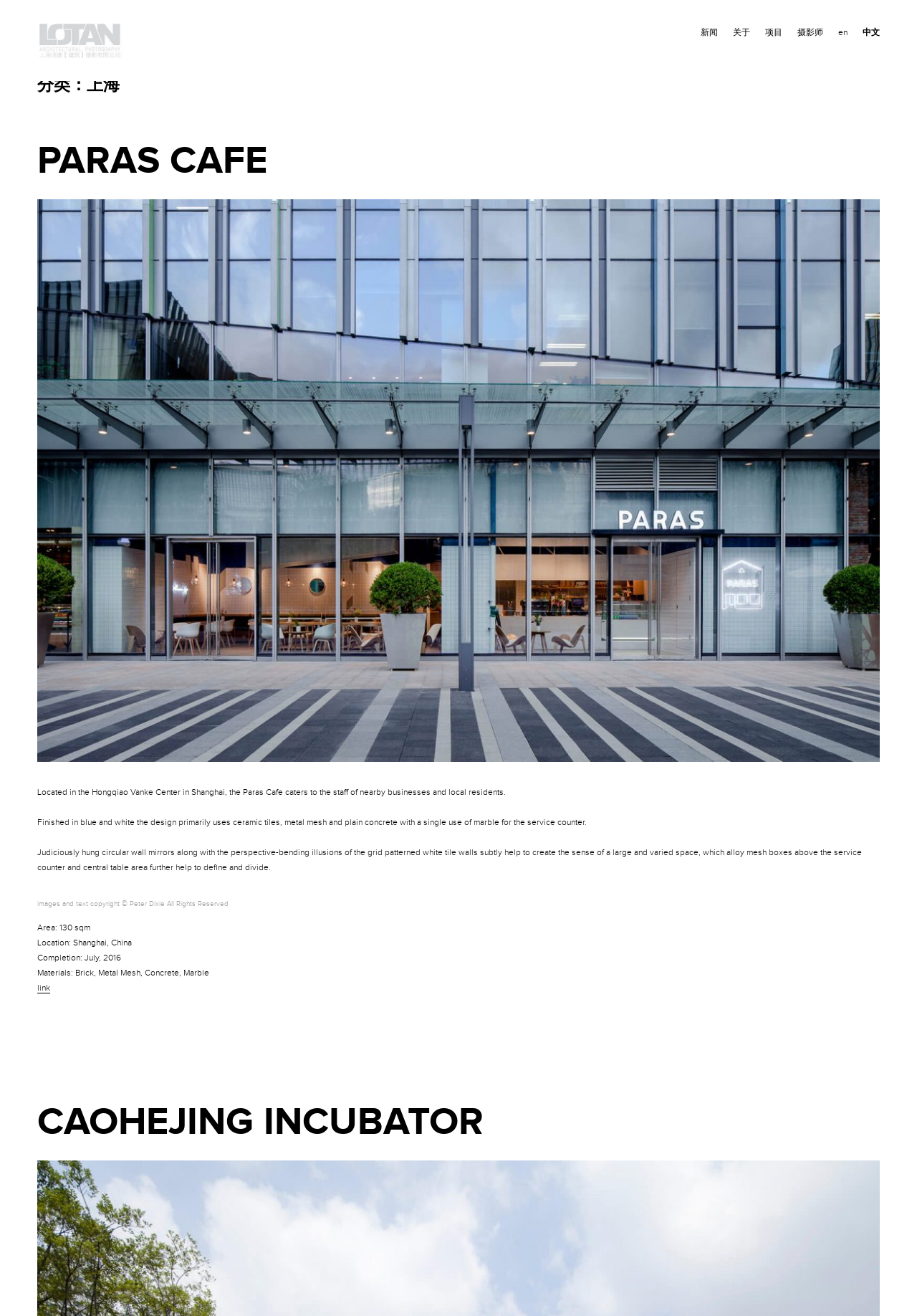Determine the bounding box coordinates of the clickable element to achieve the following action: 'click the 'CAOHEJING INCUBATOR' link'. Provide the coordinates as four float values between 0 and 1, formatted as [left, top, right, bottom].

[0.041, 0.835, 0.527, 0.871]